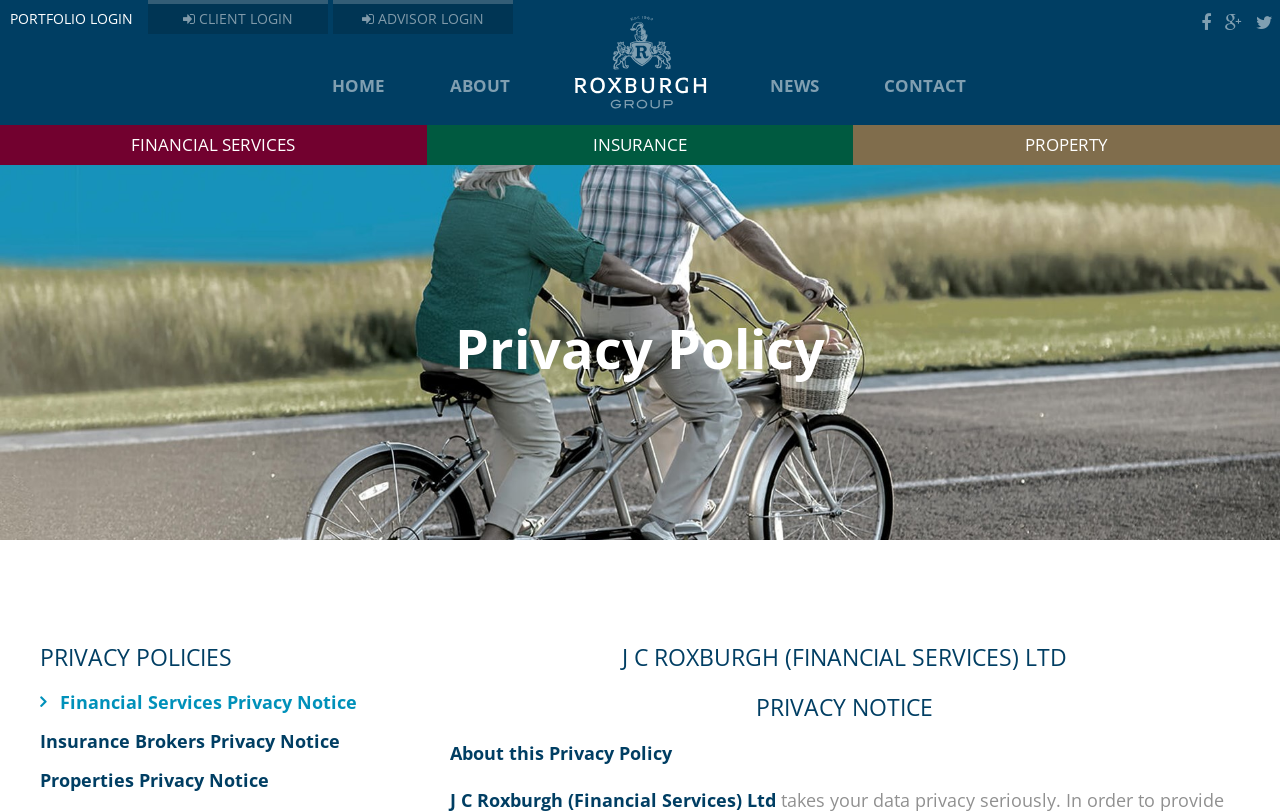Articulate a complete and detailed caption of the webpage elements.

The webpage is titled "Financial Services Privacy Notice | Roxburgh Group" and appears to be a privacy policy page. At the top, there is a navigation menu with links to "PORTFOLIO LOGIN", "CLIENT LOGIN", "ADVISOR LOGIN", and three icons on the right side. Below the navigation menu, there are links to "HOME", "ABOUT", "NEWS", and "CONTACT" on the left side, and links to "FINANCIAL SERVICES", "INSURANCE", and "PROPERTY" on the right side.

The main content of the page starts with a heading "PRIVACY POLICIES" followed by three links to different privacy notices: "Financial Services Privacy Notice", "Insurance Brokers Privacy Notice", and "Properties Privacy Notice". Below these links, there is a heading "J C ROXBURGH (FINANCIAL SERVICES) LTD" and another heading "PRIVACY NOTICE". 

The page then presents a section titled "About this Privacy Policy", which likely explains the purpose and scope of the privacy policy. There is no prominent image on the page, but there are several icons used as links. Overall, the page appears to be a formal document outlining the privacy policies of the Roxburgh Group.